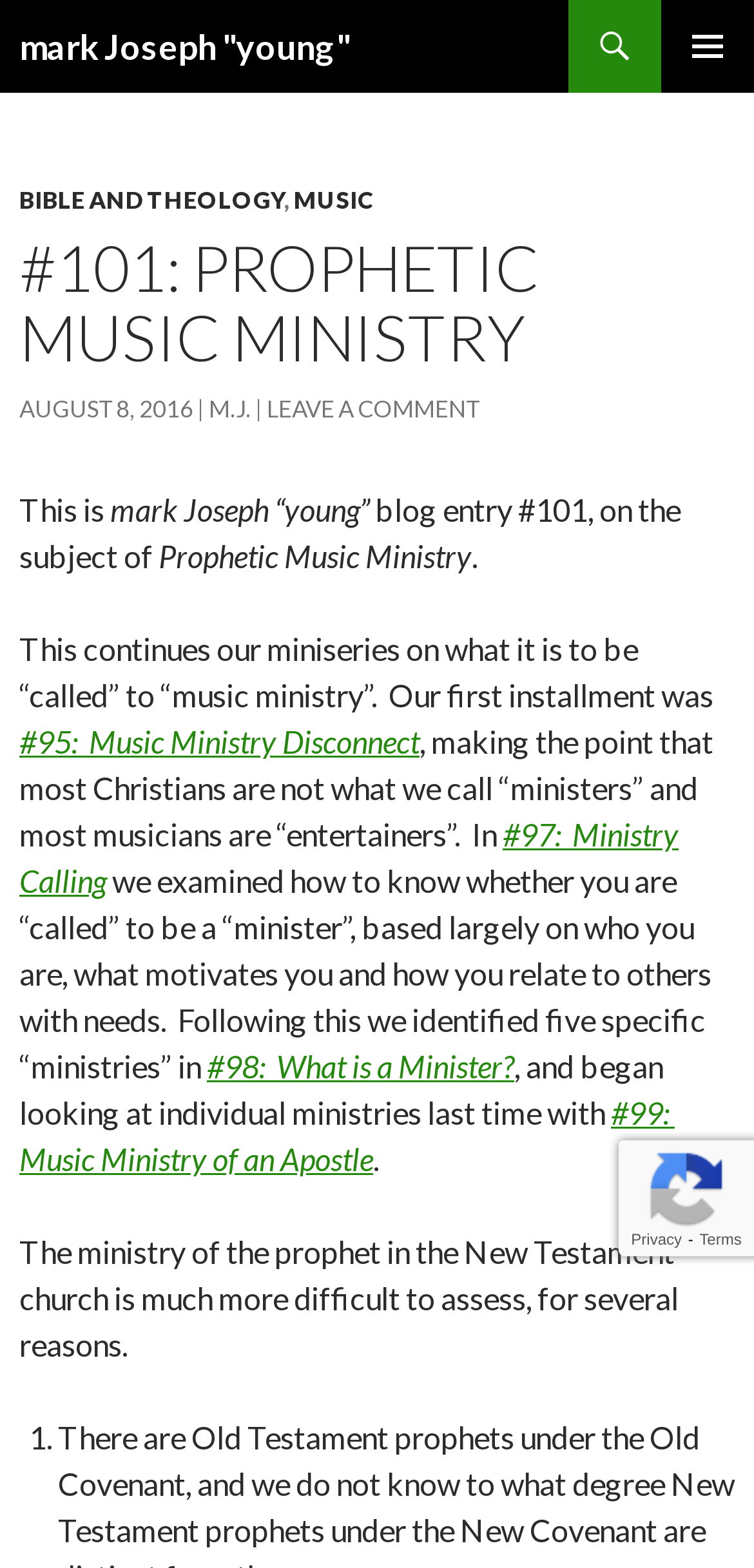For the following element description, predict the bounding box coordinates in the format (top-left x, top-left y, bottom-right x, bottom-right y). All values should be floating point numbers between 0 and 1. Description: #98: What is a Minister?

[0.274, 0.668, 0.682, 0.691]